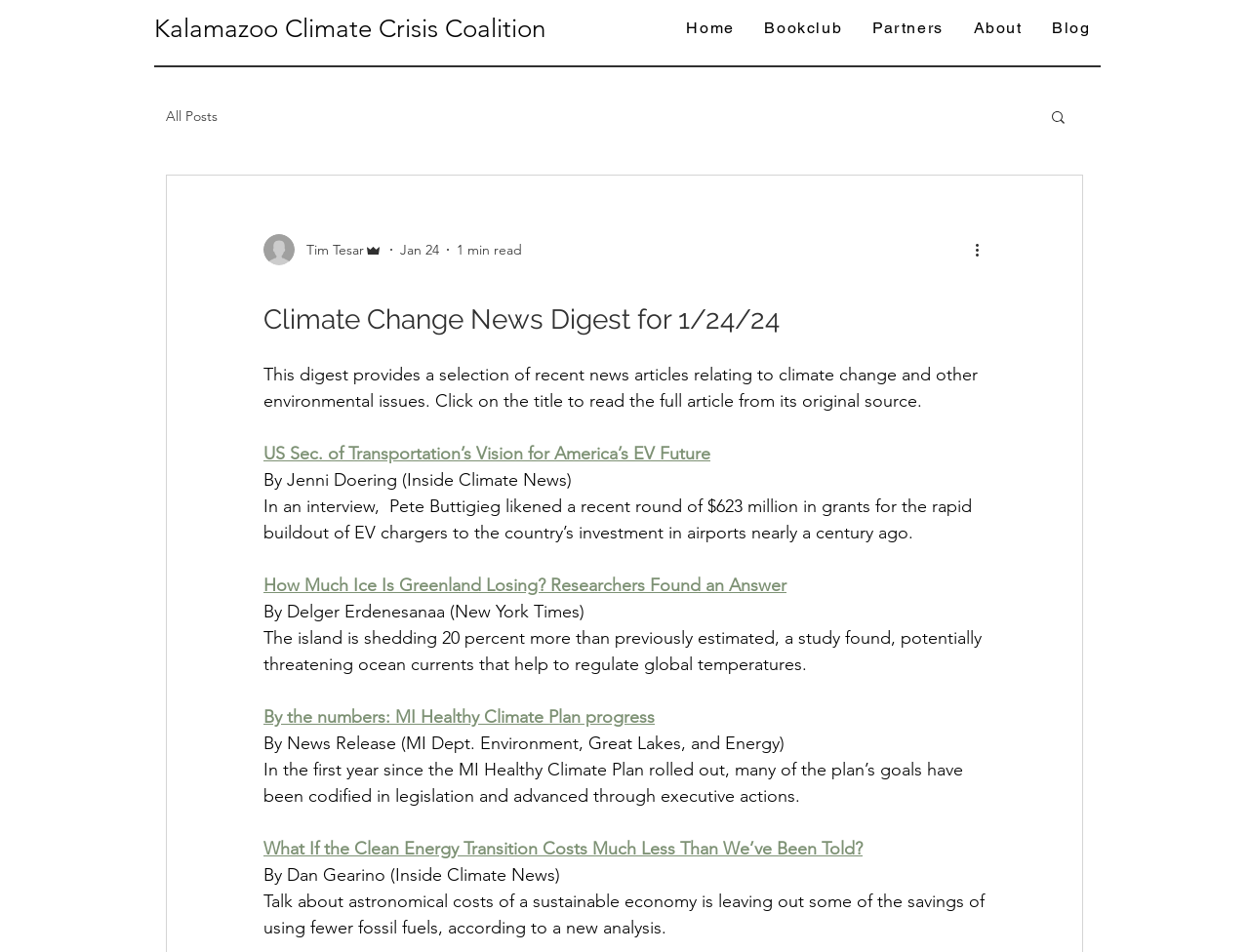What is the name of the climate crisis coalition mentioned?
Answer the question with a single word or phrase by looking at the picture.

Kalamazoo Climate Crisis Coalition